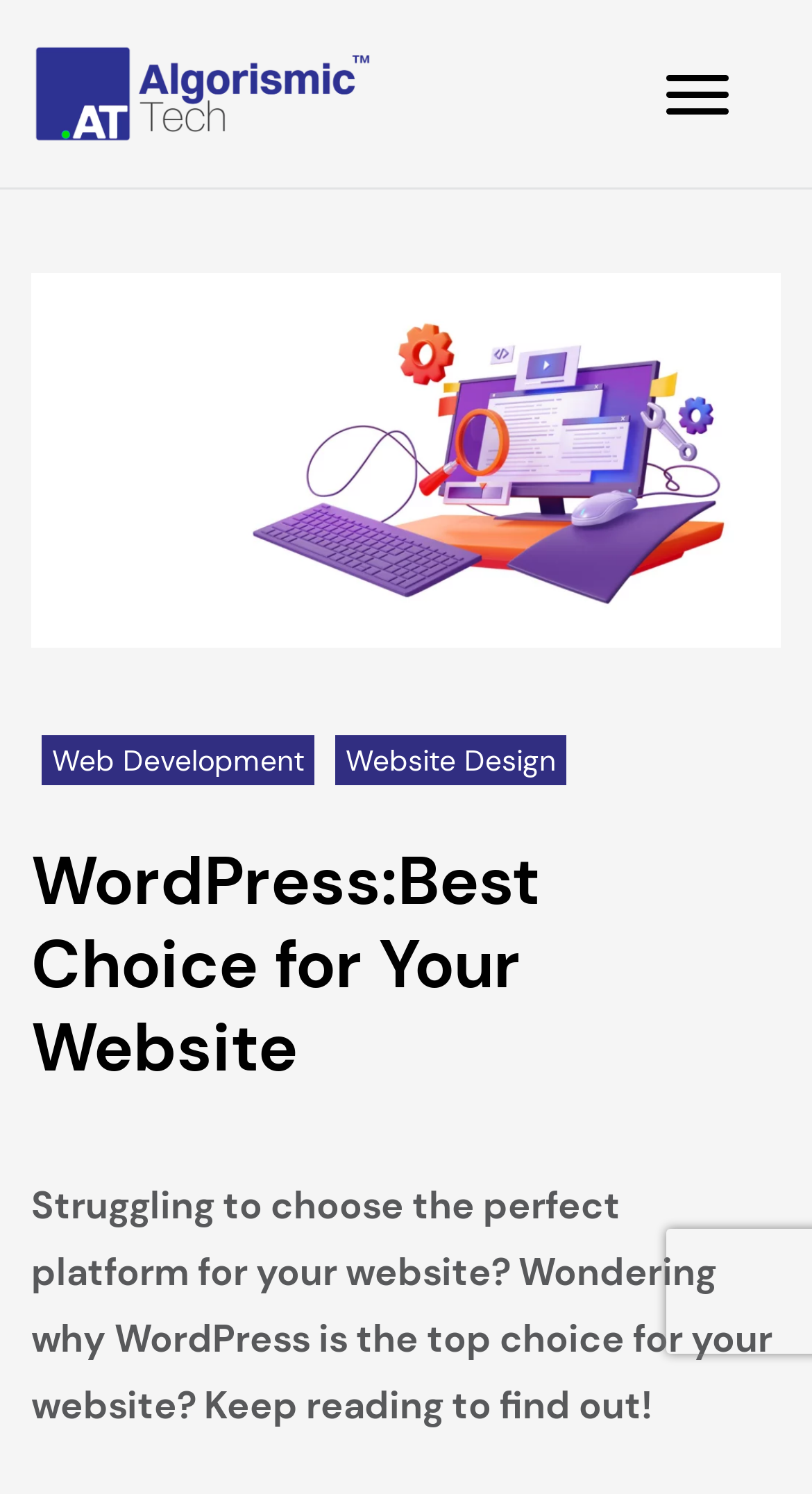Extract the bounding box of the UI element described as: "Web Development".

[0.051, 0.493, 0.387, 0.526]